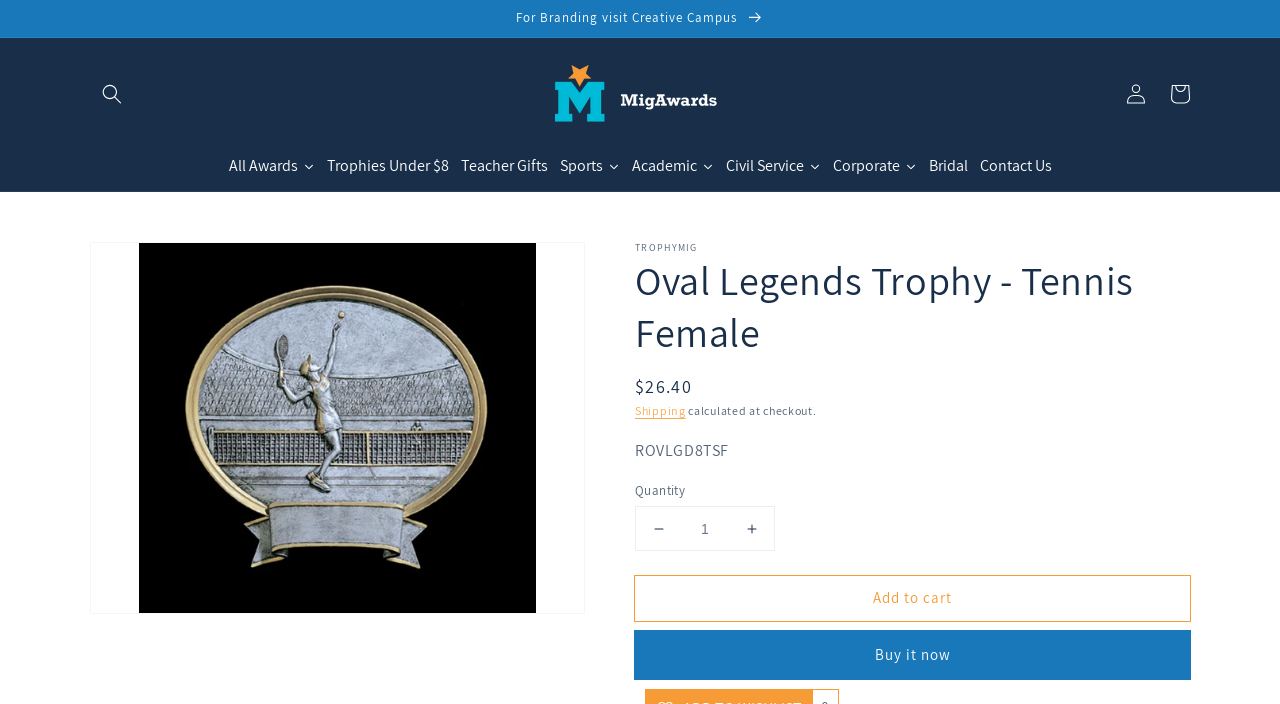Highlight the bounding box coordinates of the element that should be clicked to carry out the following instruction: "Visit MigAwards homepage". The coordinates must be given as four float numbers ranging from 0 to 1, i.e., [left, top, right, bottom].

[0.428, 0.082, 0.572, 0.186]